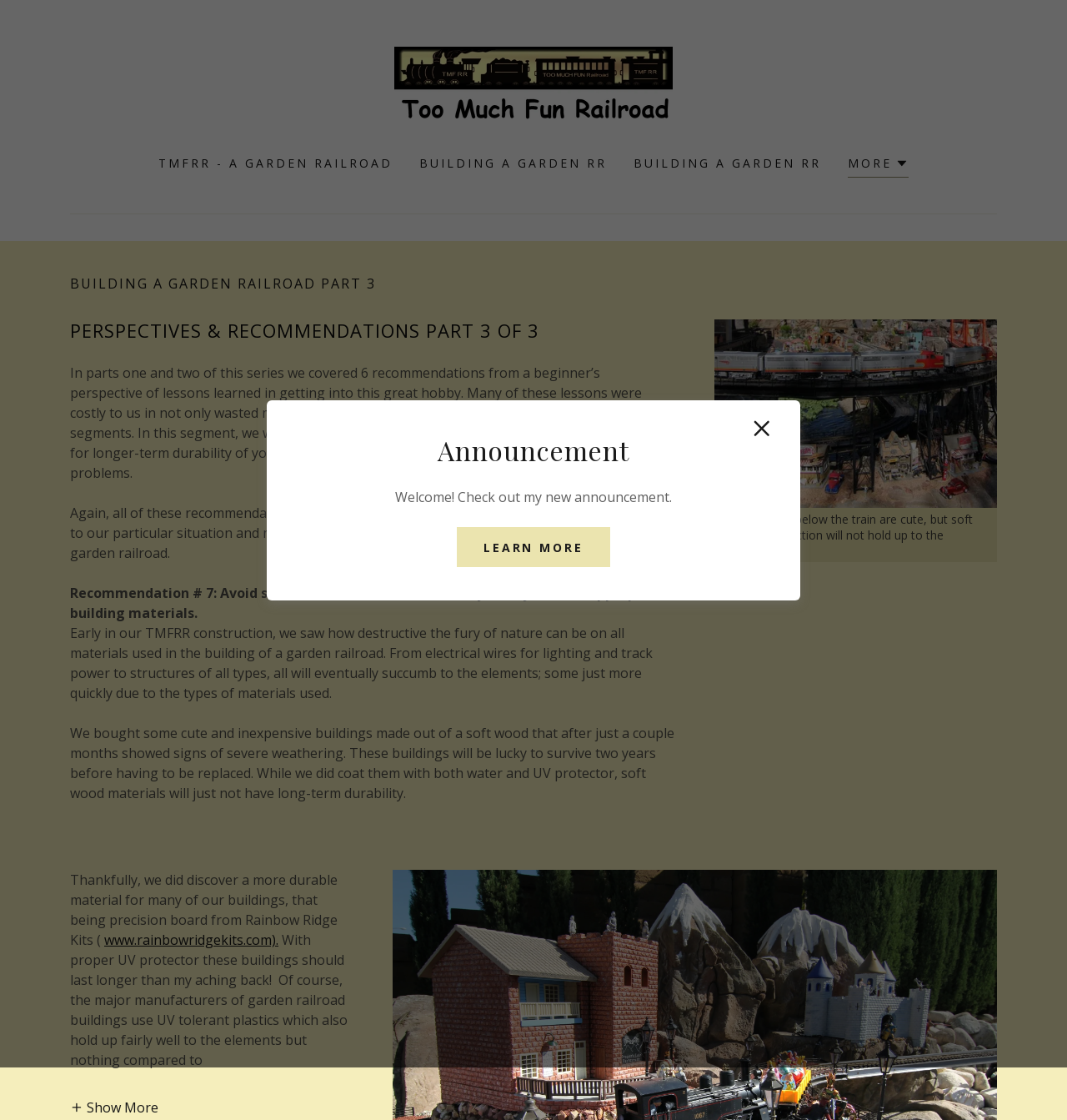What is the author's concern about electrical wires?
Please use the visual content to give a single word or phrase answer.

Destruction